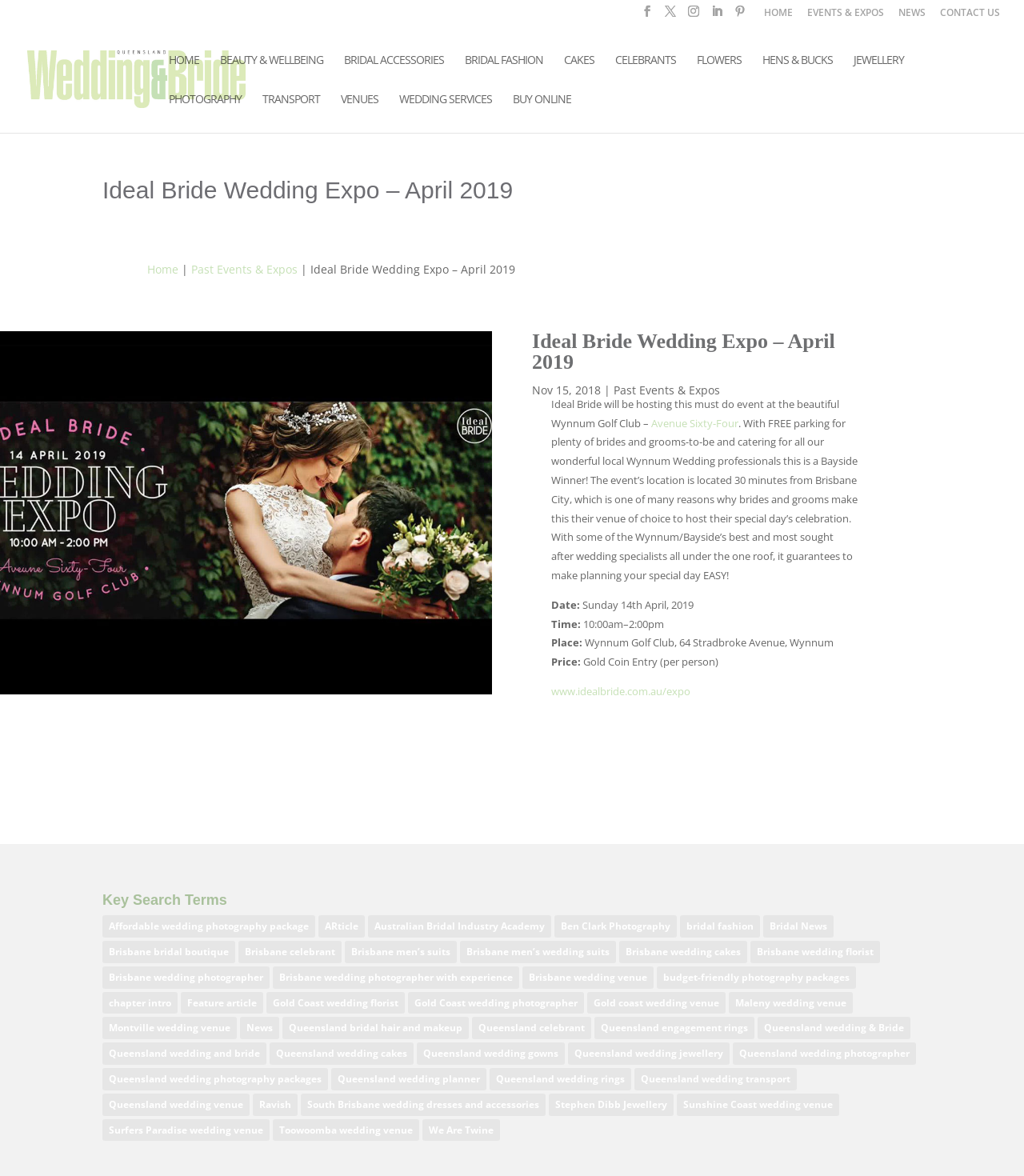Describe all significant elements and features of the webpage.

This webpage is about the Ideal Bride Wedding Expo, an event taking place on April 14, 2019, at the Wynnum Golf Club in Brisbane. The event is hosted by Ideal Bride, a Queensland-based wedding and bride magazine. 

At the top of the page, there are several social media links, including LinkedIn, Pinterest, and others. Below these links, there is a navigation menu with options like "HOME", "EVENTS & EXPOS", "NEWS", and "CONTACT US". 

On the left side of the page, there is a sidebar with links to various wedding-related categories, such as "BEAUTY & WELLBEING", "BRIDAL ACCESSORIES", "BRIDAL FASHION", and more. 

The main content of the page is an article about the Ideal Bride Wedding Expo. The article starts with a heading that reads "Ideal Bride Wedding Expo – April 2019" and is followed by a brief description of the event. The event details, including date, time, location, and price, are listed below. 

There are also several links to related articles and websites, including "Past Events & Expos" and "www.idealbride.com.au/expo". 

At the bottom of the page, there is a section titled "Key Search Terms" with numerous links to various wedding-related topics, such as "Affordable wedding photography package", "Brisbane bridal boutique", "Brisbane wedding cakes", and many more.